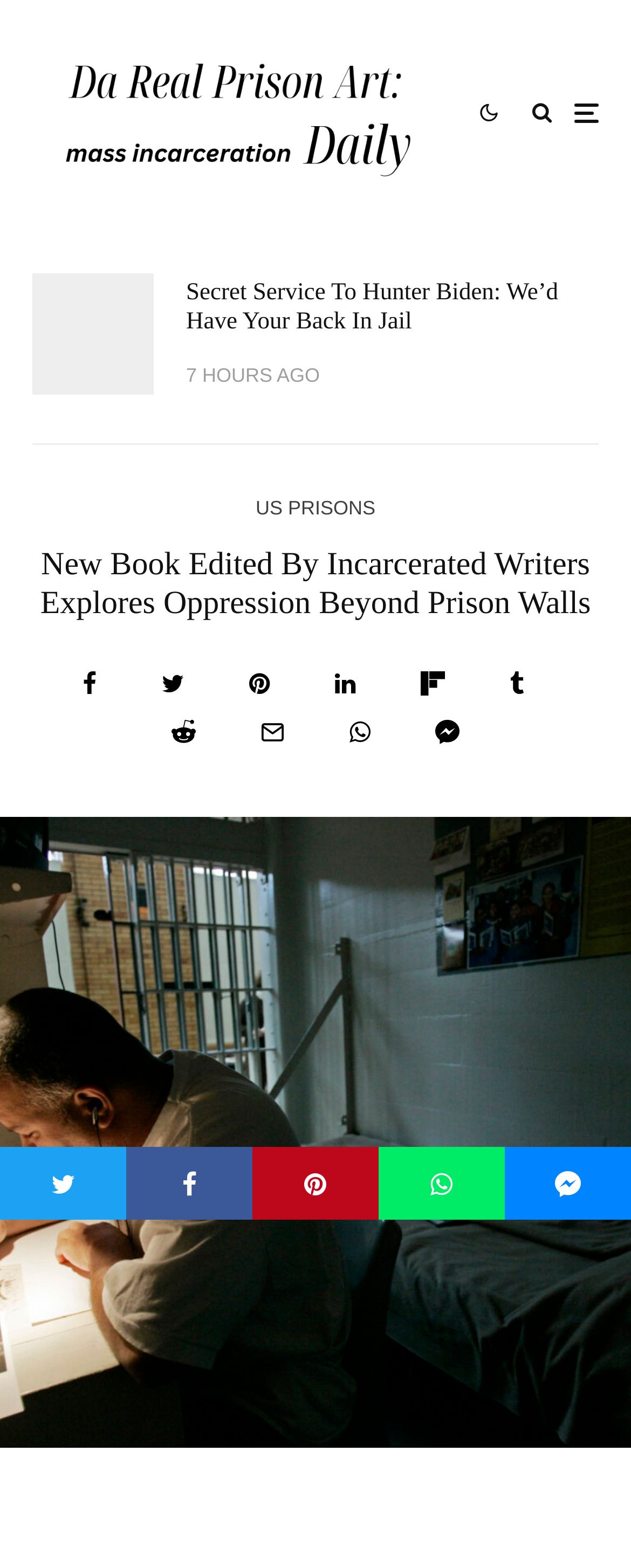Please indicate the bounding box coordinates for the clickable area to complete the following task: "Click on the link to share the article". The coordinates should be specified as four float numbers between 0 and 1, i.e., [left, top, right, bottom].

[0.131, 0.428, 0.154, 0.444]